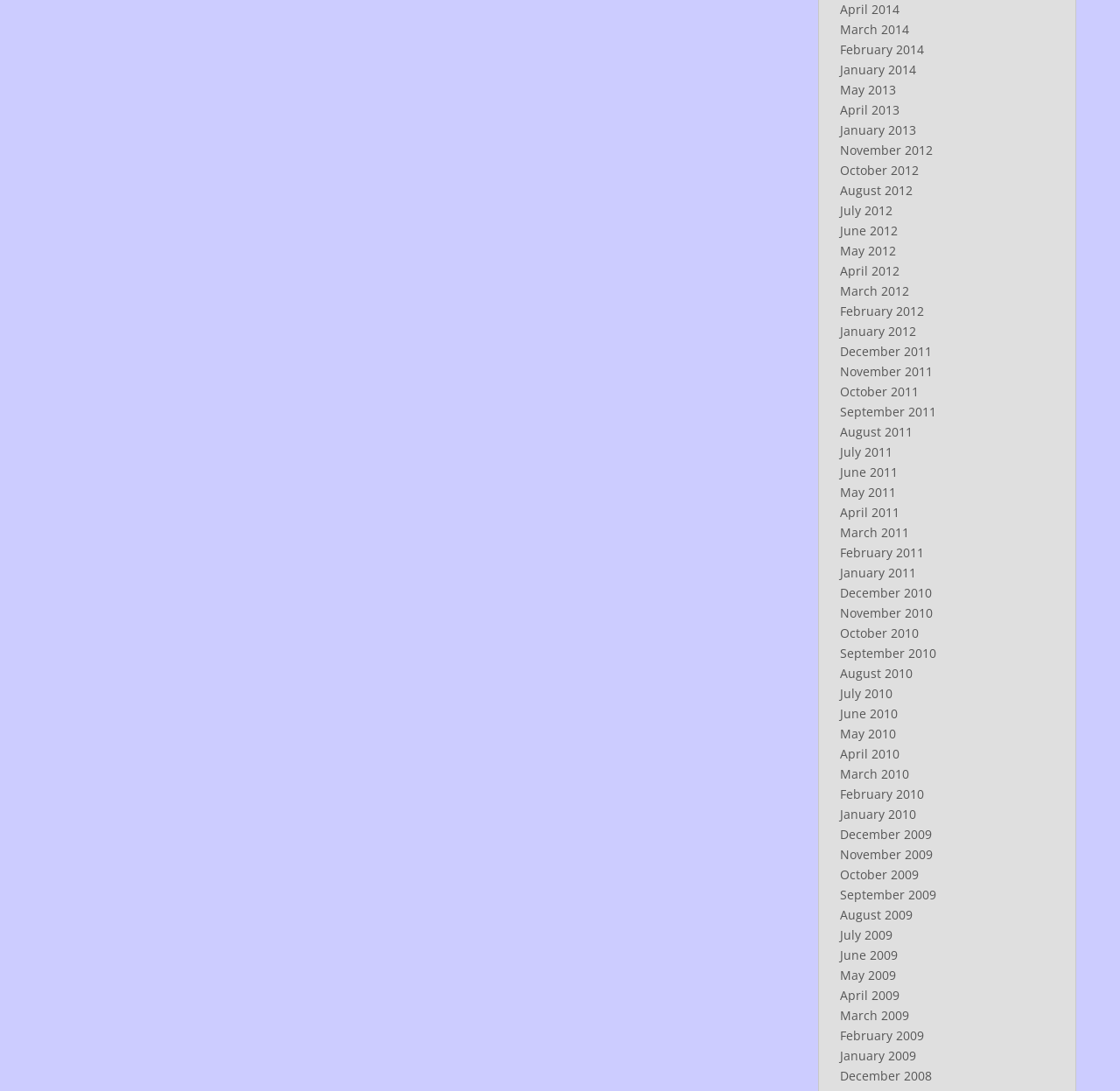Could you indicate the bounding box coordinates of the region to click in order to complete this instruction: "View January 2011 archives".

[0.75, 0.517, 0.818, 0.533]